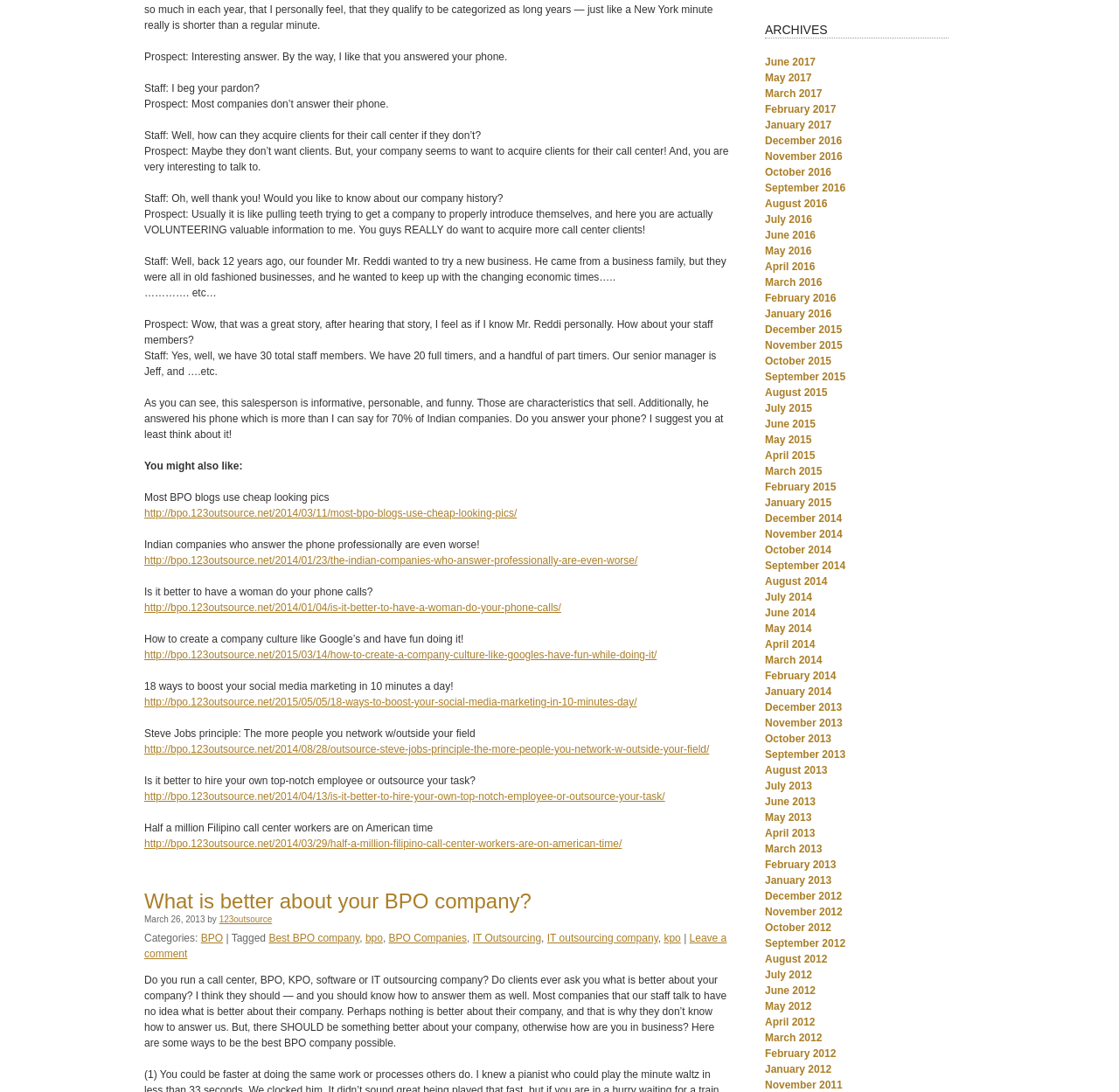Reply to the question with a single word or phrase:
What is the name of the founder of the company?

Mr. Reddi